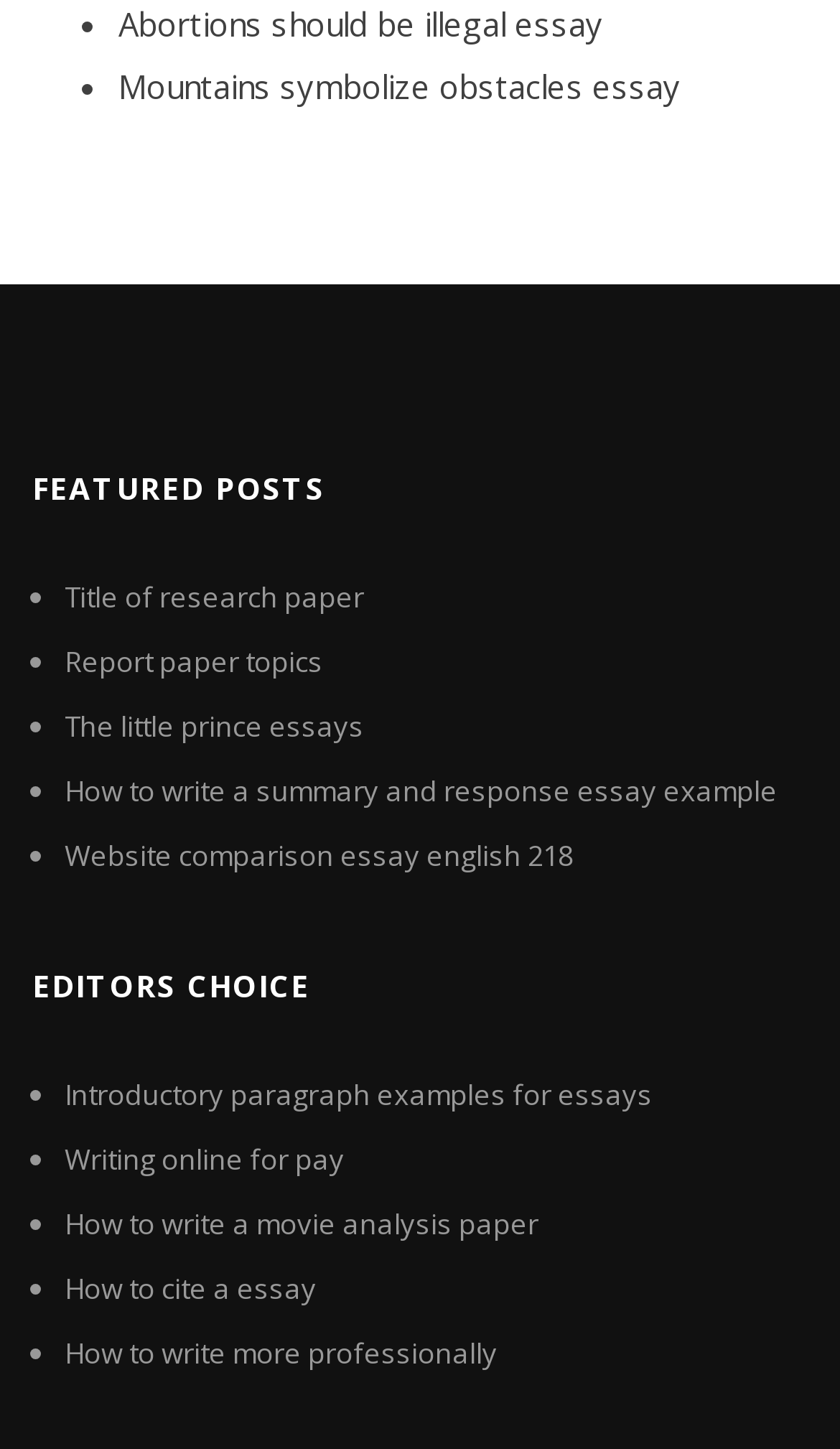Indicate the bounding box coordinates of the element that must be clicked to execute the instruction: "Explore Title of research paper". The coordinates should be given as four float numbers between 0 and 1, i.e., [left, top, right, bottom].

[0.077, 0.398, 0.433, 0.425]